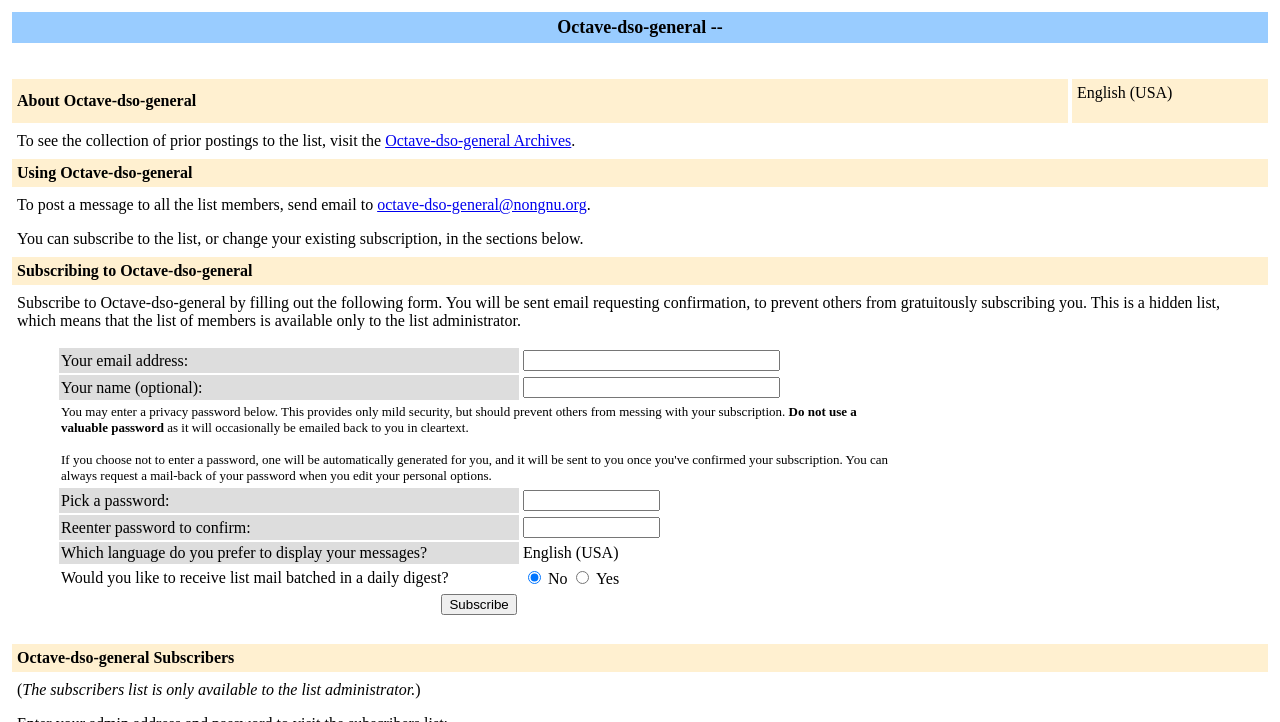Given the description of a UI element: "input value="Subscribe" name="email-button" value="Subscribe"", identify the bounding box coordinates of the matching element in the webpage screenshot.

[0.345, 0.823, 0.404, 0.852]